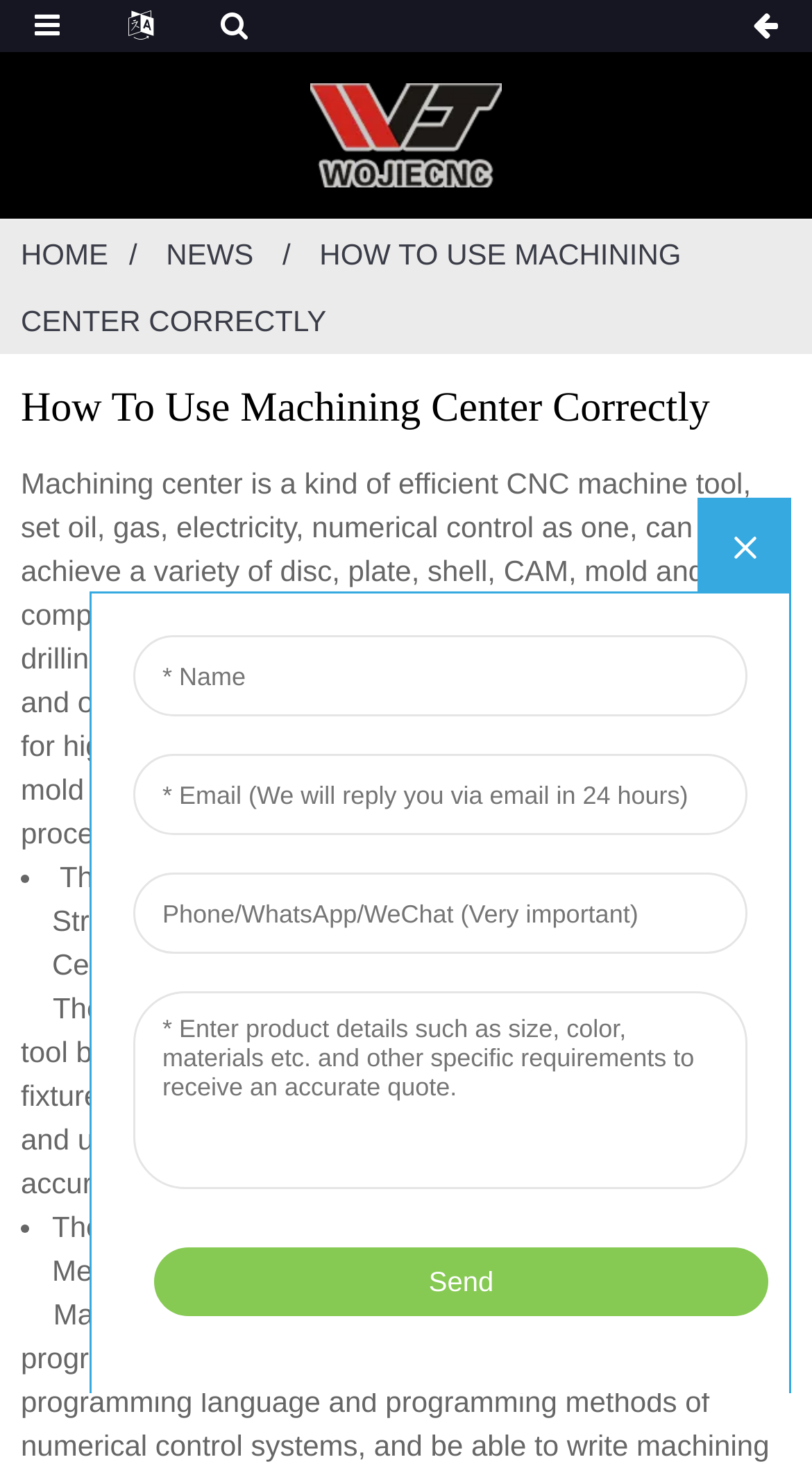Summarize the contents and layout of the webpage in detail.

The webpage is about "How to Use Machining Center Correctly" and provides guidelines for operating a machining center. At the top of the page, there is a logo, "Wojielogo", positioned near the center. Below the logo, there are three links: "HOME", "NEWS", and "HOW TO USE MACHINING CENTER CORRECTLY", aligned horizontally.

The main content of the page is a heading "How To Use Machining Center Correctly" followed by a paragraph of text that describes the machining center as a kind of efficient CNC machine tool. This text is positioned at the top-left of the page.

Below the heading, there is a list of guidelines for operating a machining center. The list consists of two items, each marked with a bullet point. The first item explains the importance of the operator being familiar with the structure and working principle of the machining center, while the second item emphasizes the need for the operator to master the programming method of the machining center. These list items are positioned below the paragraph of text, with the bullet points aligned to the left.

At the bottom of the page, there is an iframe that occupies most of the width of the page. Above the iframe, there is a figure element, but it does not contain any descriptive text.